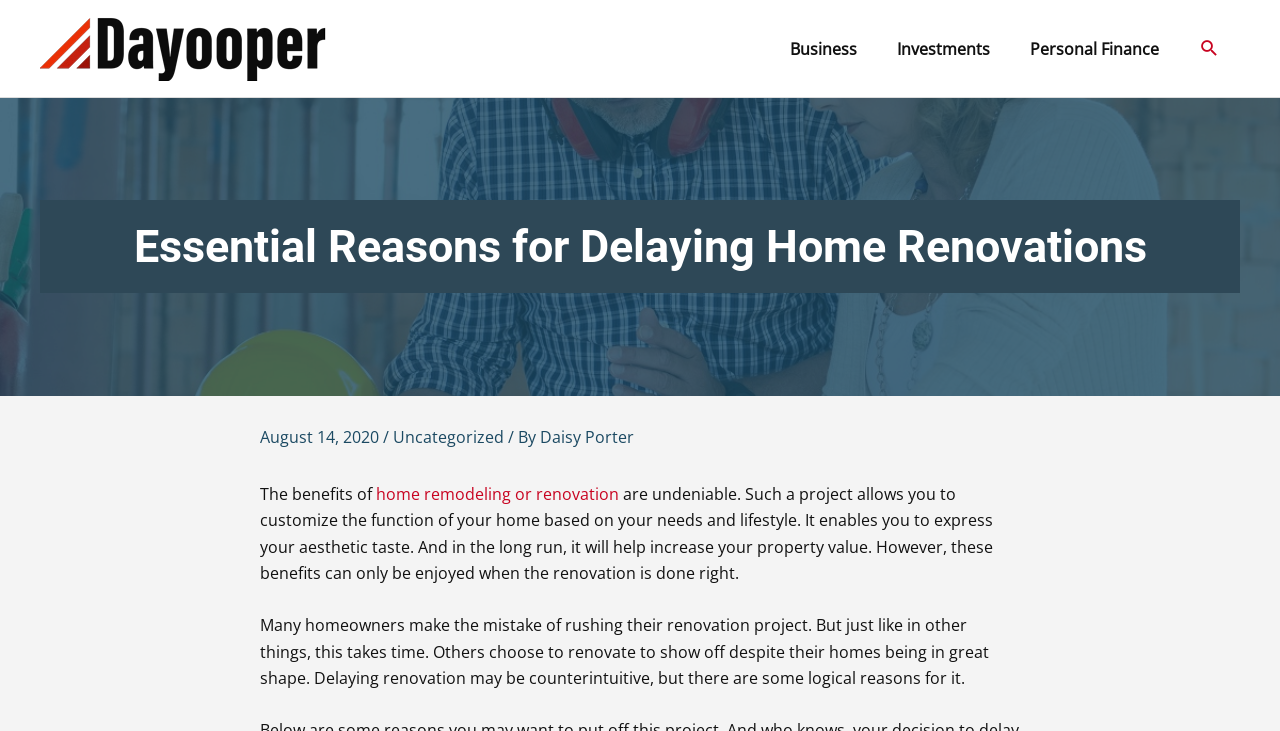What is the author of the article?
Please describe in detail the information shown in the image to answer the question.

The author of the article is mentioned in the header section, where it says 'By Daisy Porter'.